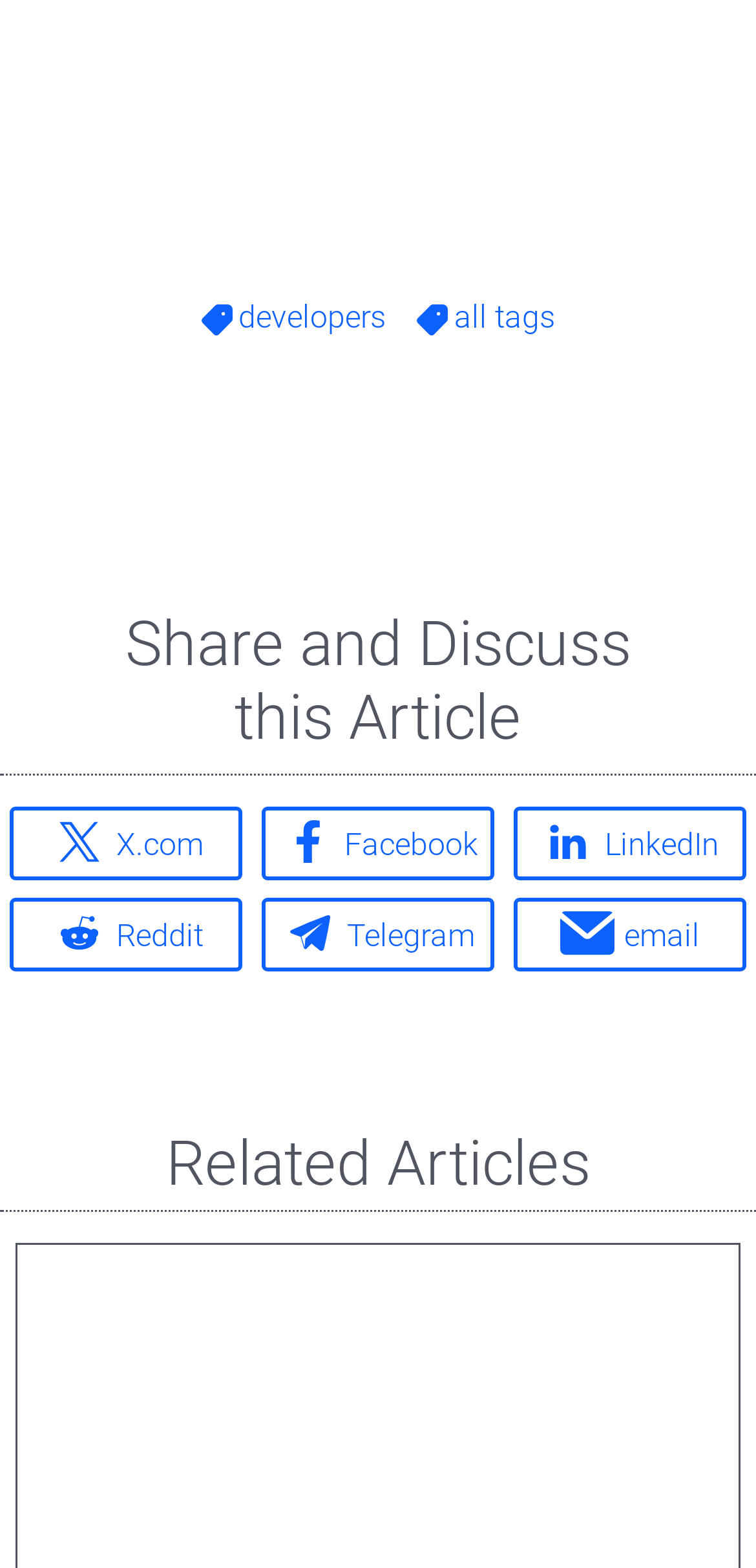Please specify the bounding box coordinates of the clickable region necessary for completing the following instruction: "visit developers page". The coordinates must consist of four float numbers between 0 and 1, i.e., [left, top, right, bottom].

[0.266, 0.187, 0.51, 0.219]